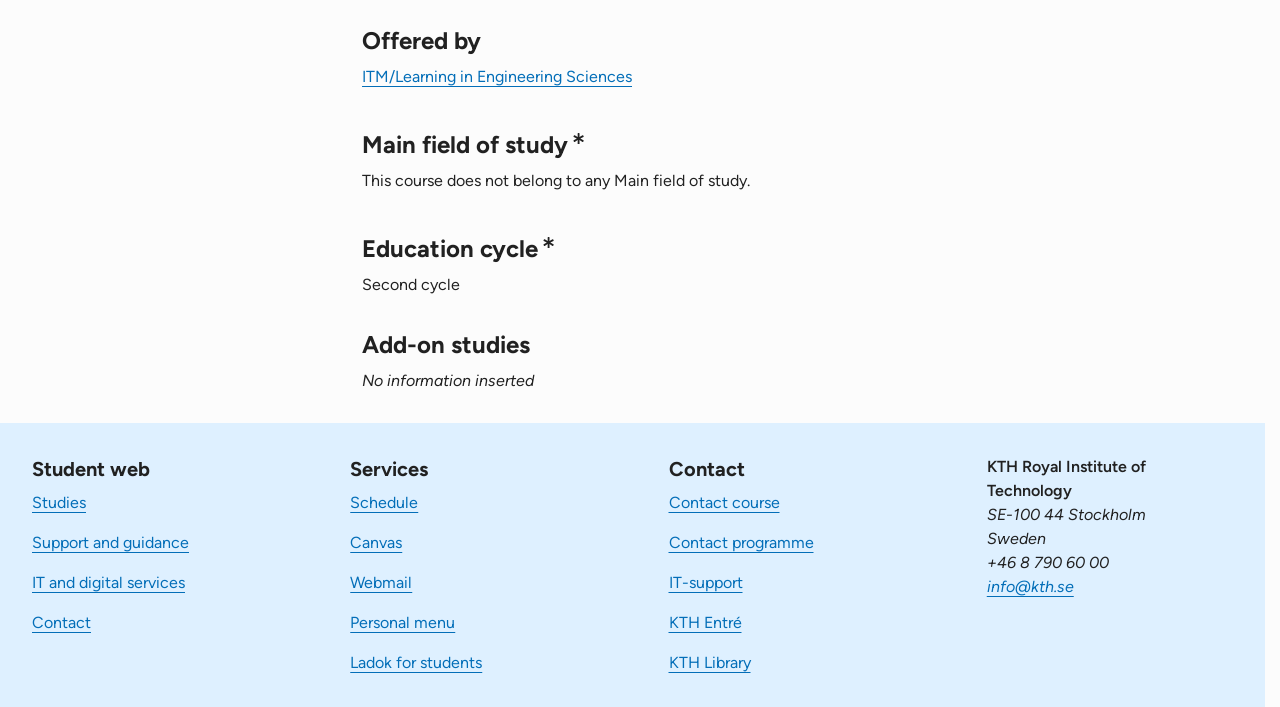Identify the bounding box for the UI element specified in this description: "Studies". The coordinates must be four float numbers between 0 and 1, formatted as [left, top, right, bottom].

[0.025, 0.697, 0.067, 0.724]